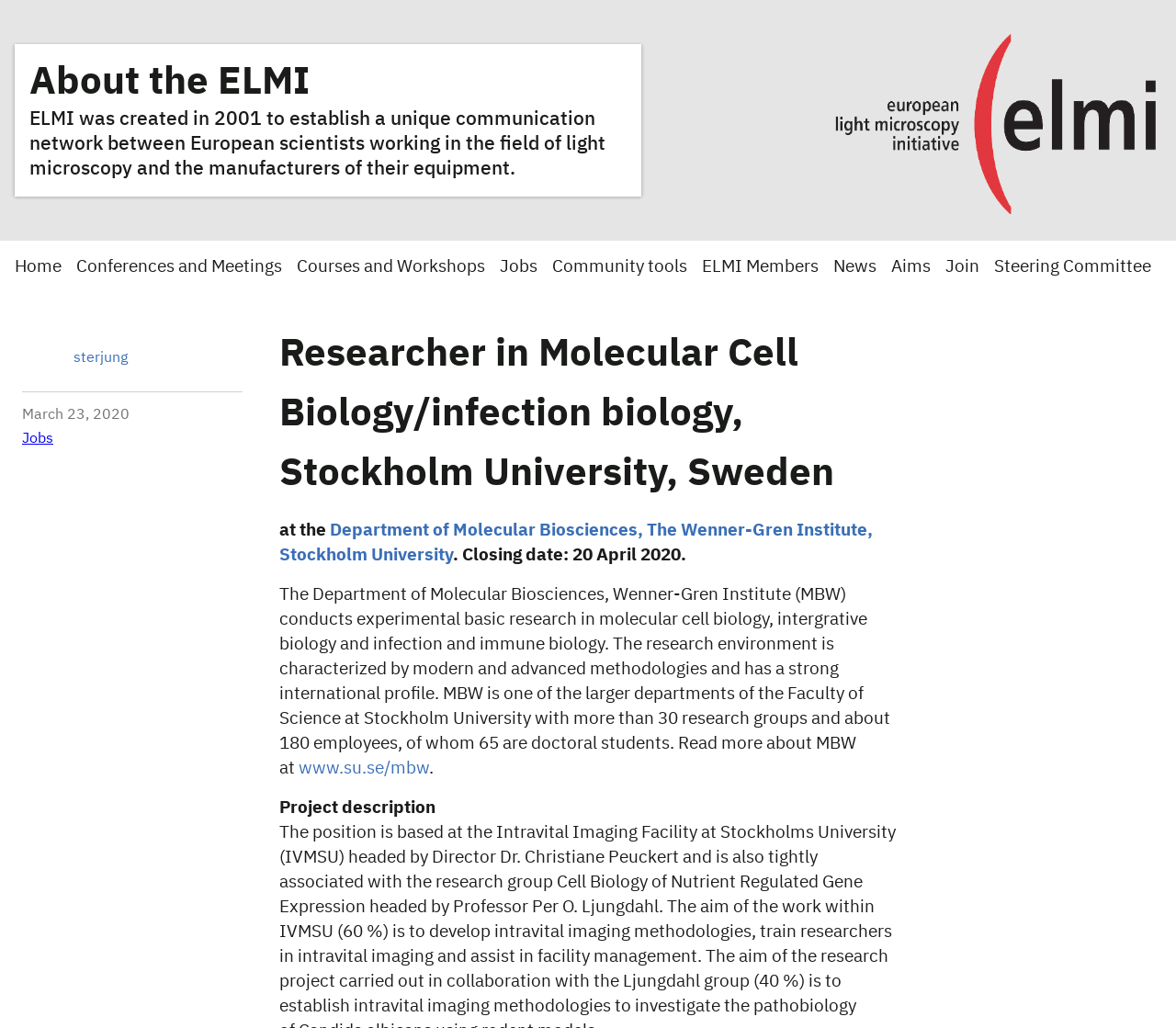What is the closing date for the job?
Based on the content of the image, thoroughly explain and answer the question.

I found the answer by looking at the text that describes the job details, which mentions 'Closing date: 20 April 2020'.